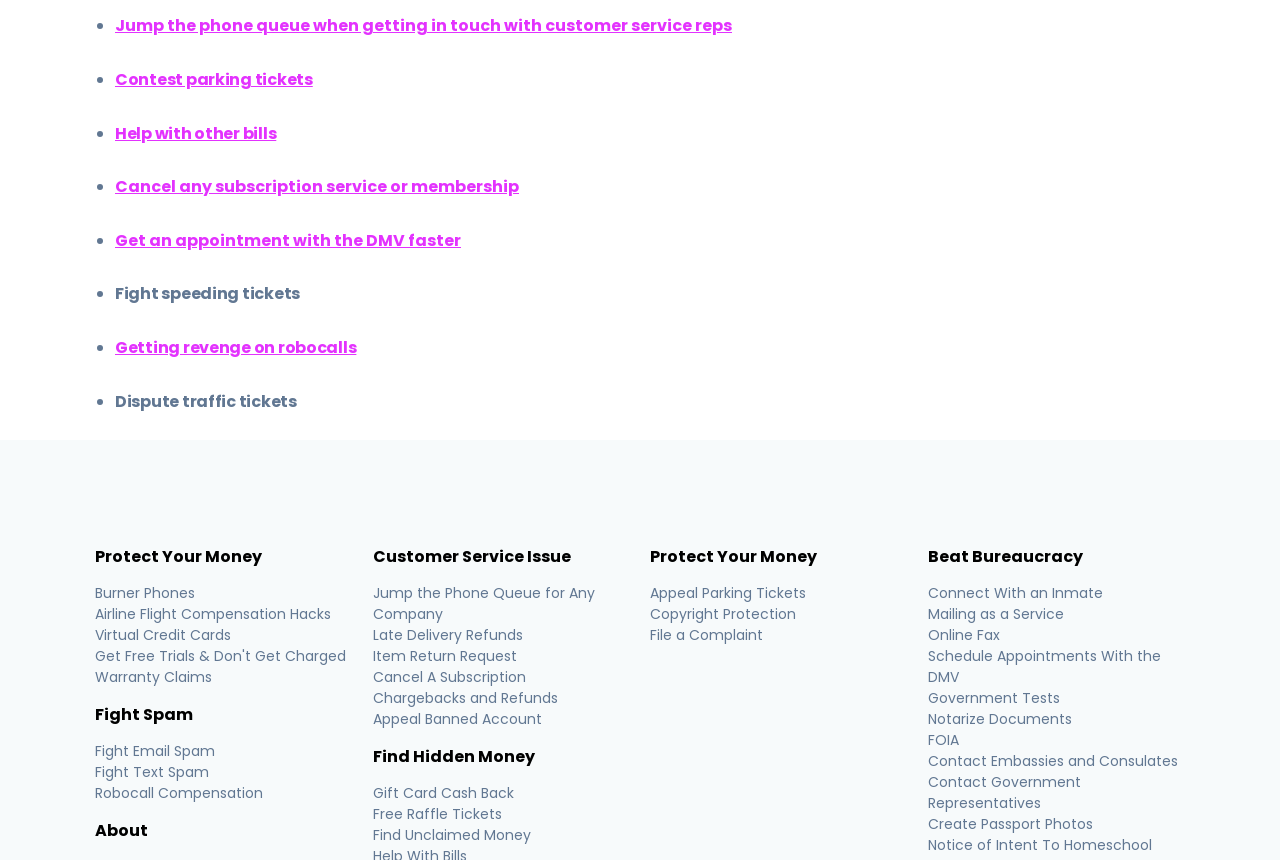What is the category of tasks listed under 'Protect Your Money'?
Identify the answer in the screenshot and reply with a single word or phrase.

Financial tasks